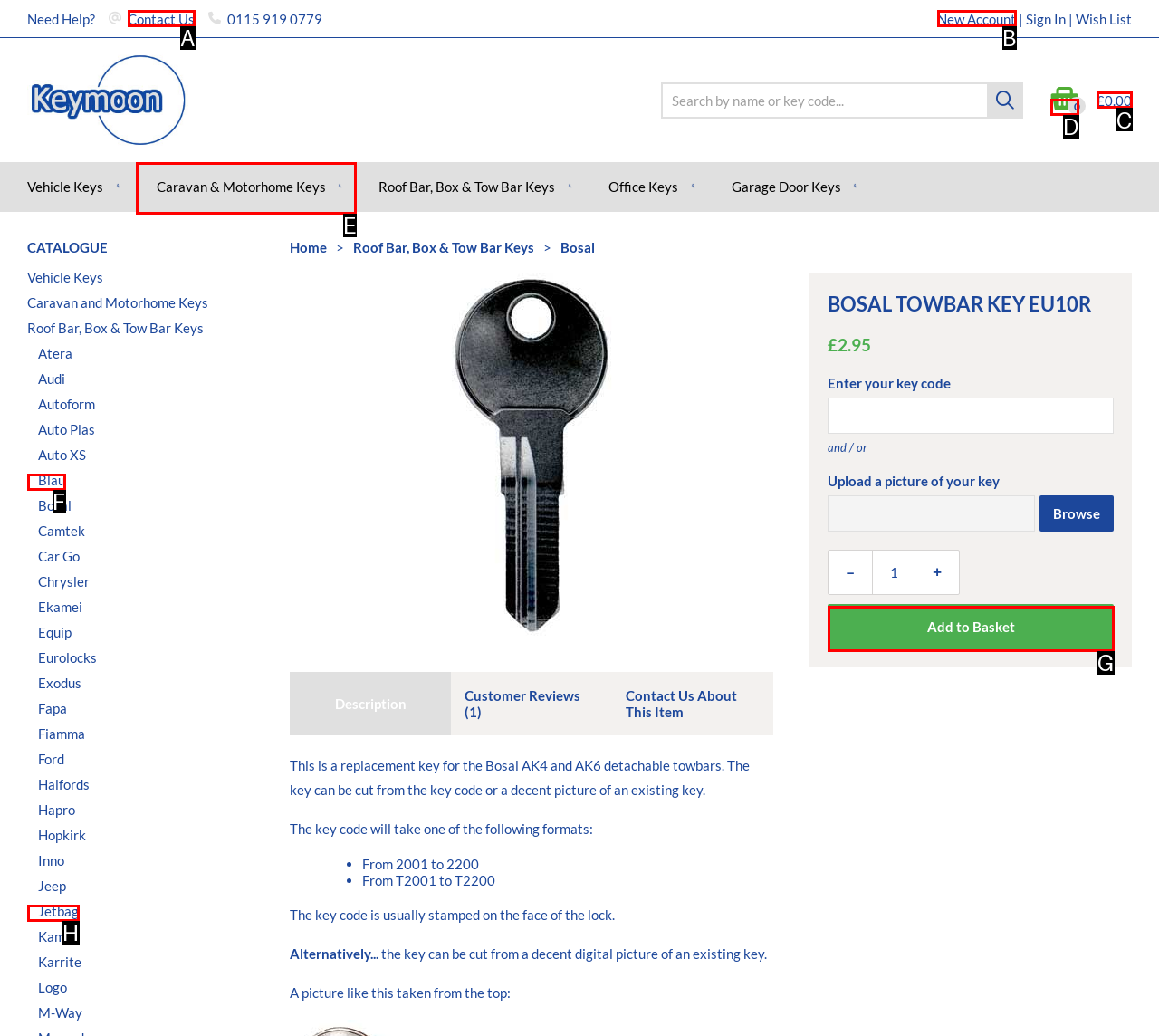Looking at the description: Caravan & Motorhome Keys, identify which option is the best match and respond directly with the letter of that option.

E